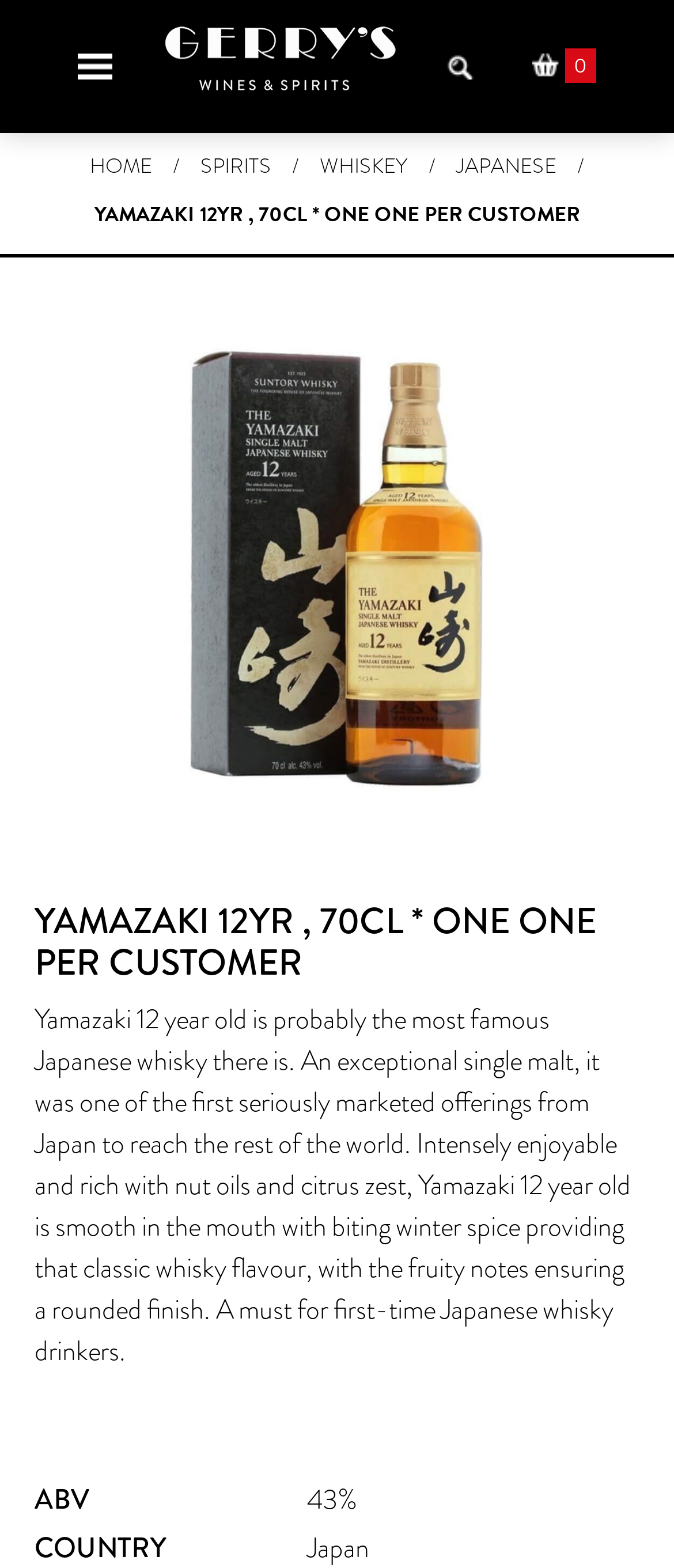What type of whisky is Yamazaki 12 year old?
Kindly offer a comprehensive and detailed response to the question.

According to the product description, Yamazaki 12 year old is an exceptional single malt whisky. This information is provided to give customers an idea of the type and quality of the whisky.